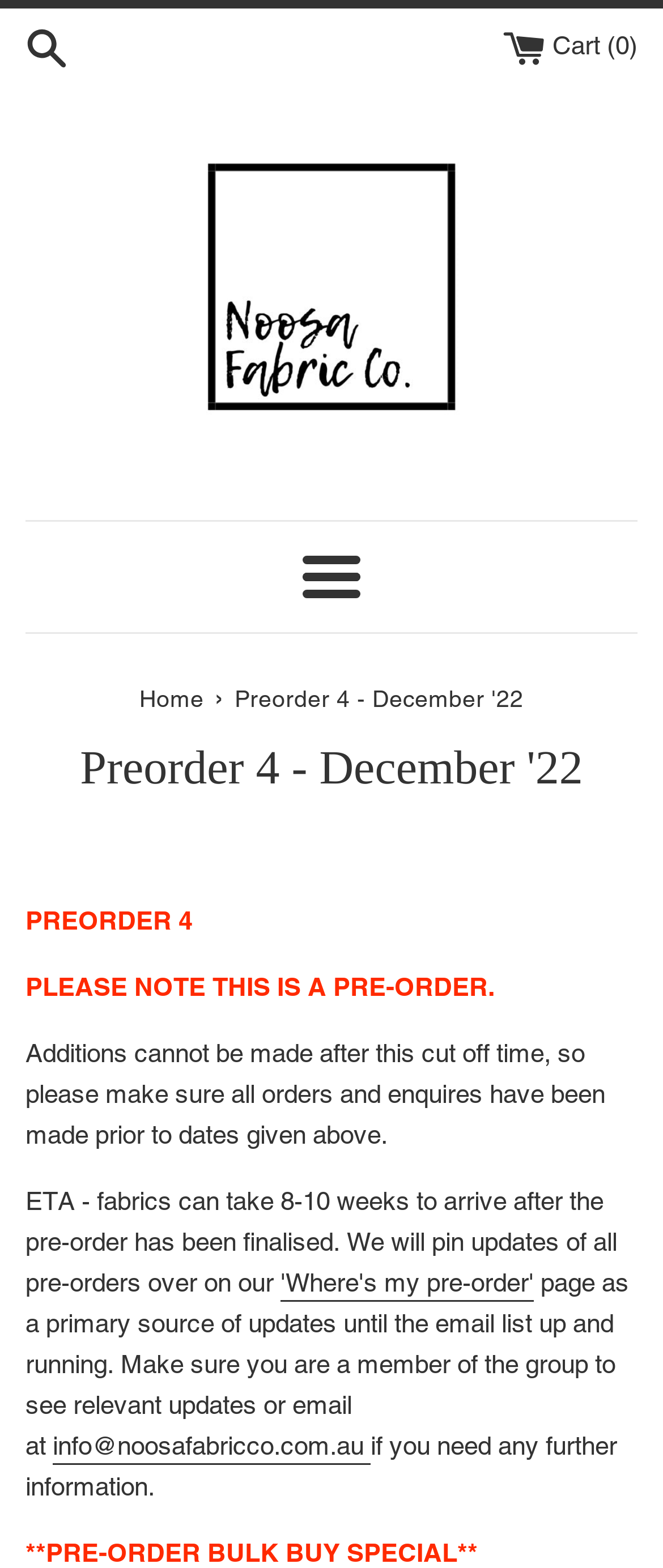Refer to the image and provide an in-depth answer to the question:
What is the purpose of the 'Where's my pre-order' link?

I determined the purpose of the link by reading the surrounding static text elements that mention updates about pre-orders, and the link text itself which suggests that it is for tracking the status of a pre-order.